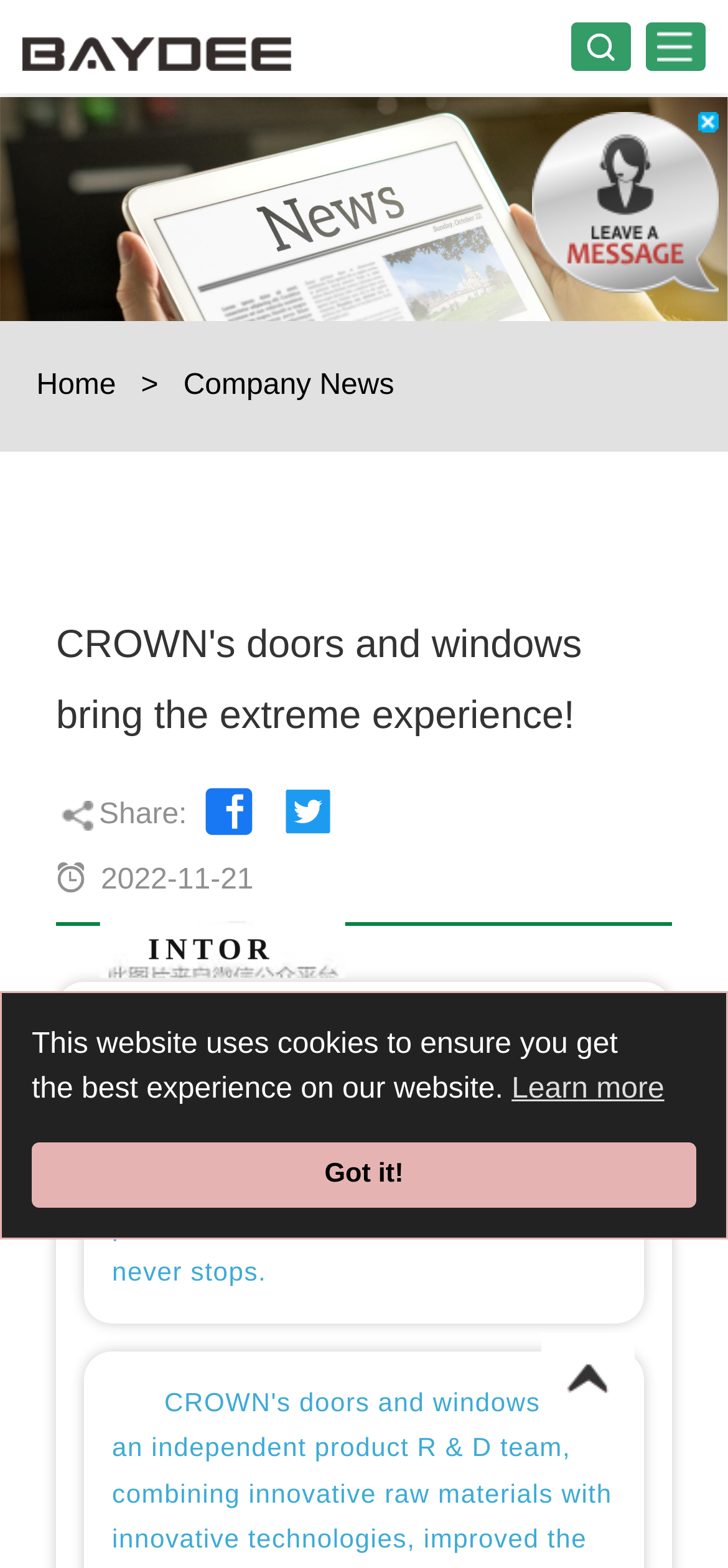Determine the bounding box for the described HTML element: "parent_node: Share:". Ensure the coordinates are four float numbers between 0 and 1 in the format [left, top, right, bottom].

[0.276, 0.492, 0.353, 0.545]